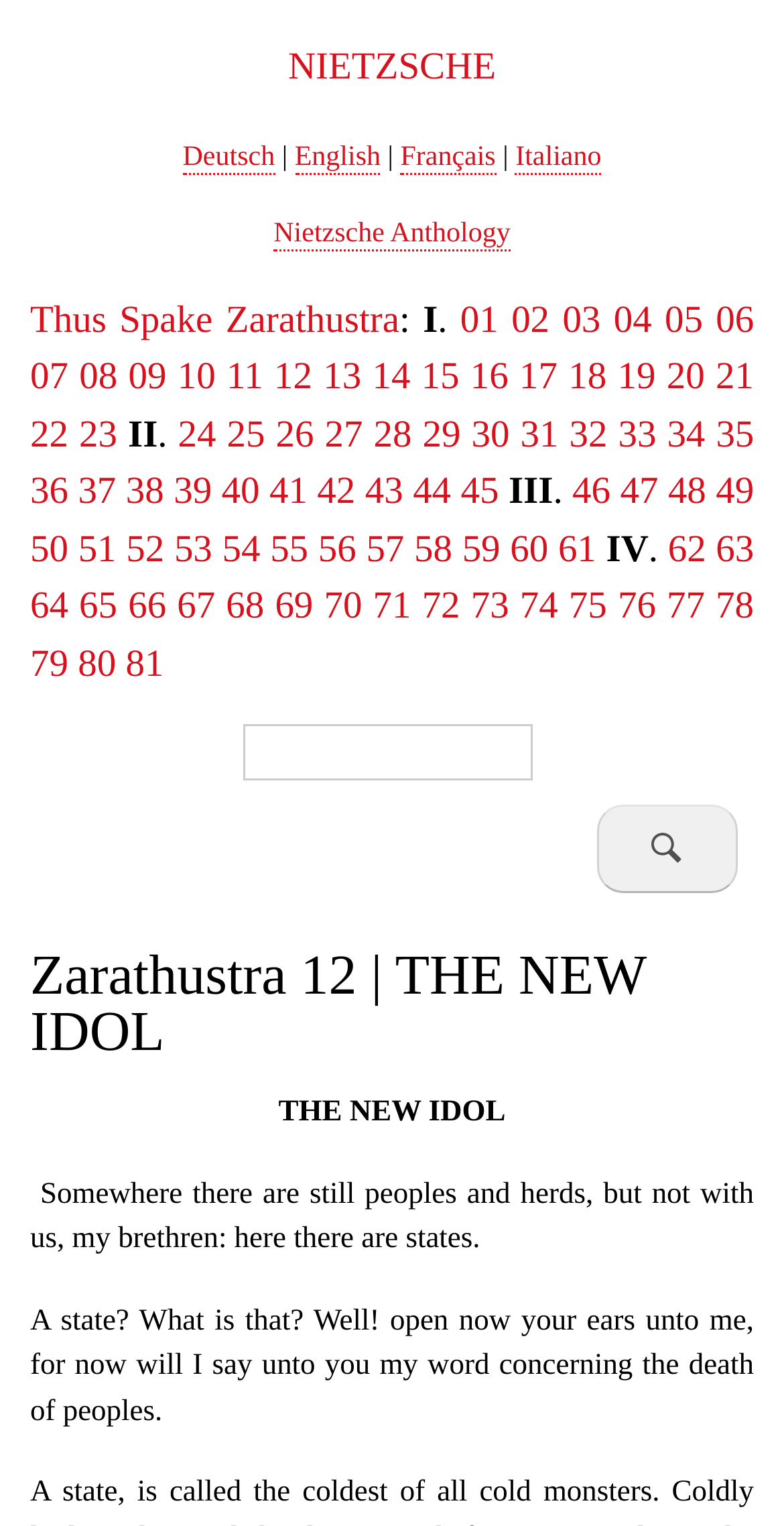Please reply with a single word or brief phrase to the question: 
What is the title of the book being referenced?

Thus Spake Zarathustra